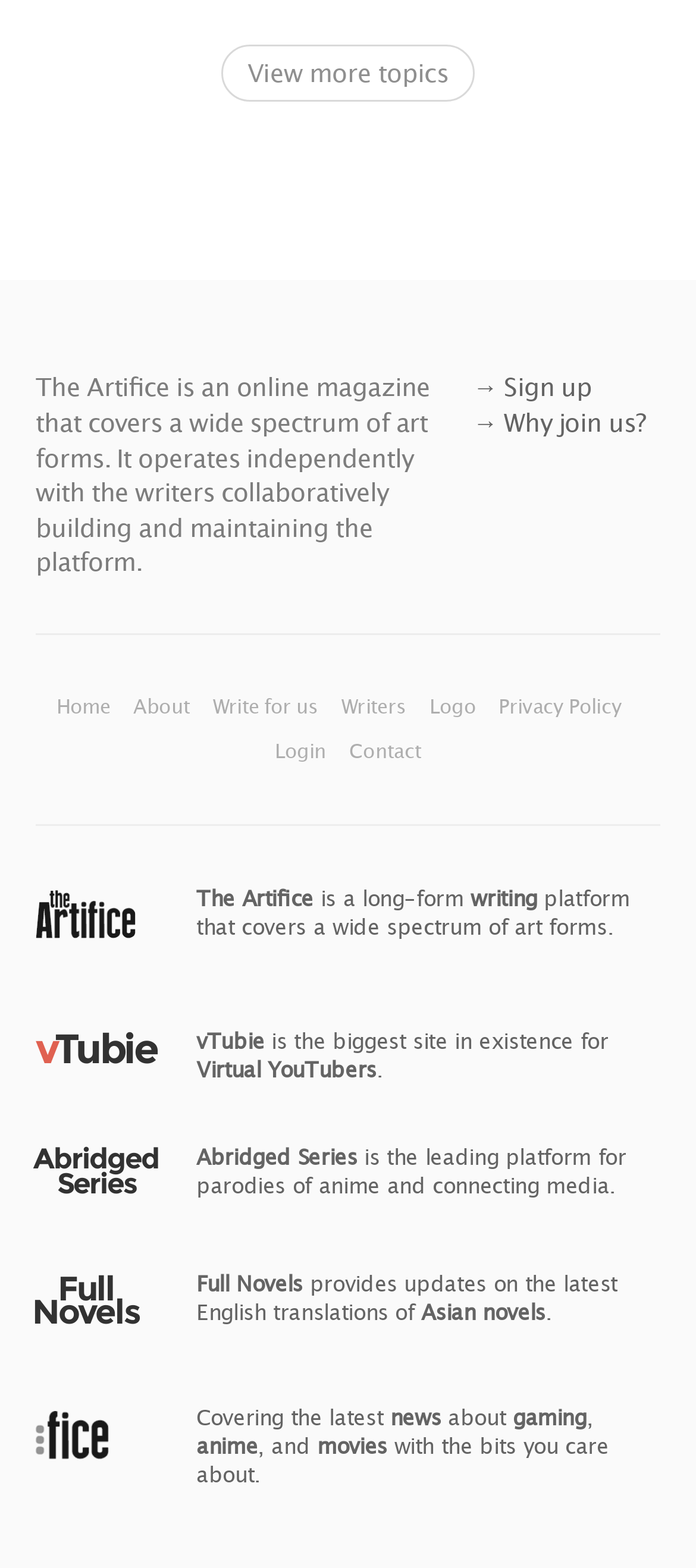How many links are there in the top navigation bar?
Please ensure your answer to the question is detailed and covers all necessary aspects.

I counted the number of links in the top navigation bar by looking at the elements with type 'link' and coordinates that indicate they are located at the top of the page. I found 7 links: 'Home', 'About', 'Write for us', 'Writers', 'Logo', 'Privacy Policy', and 'Login'.